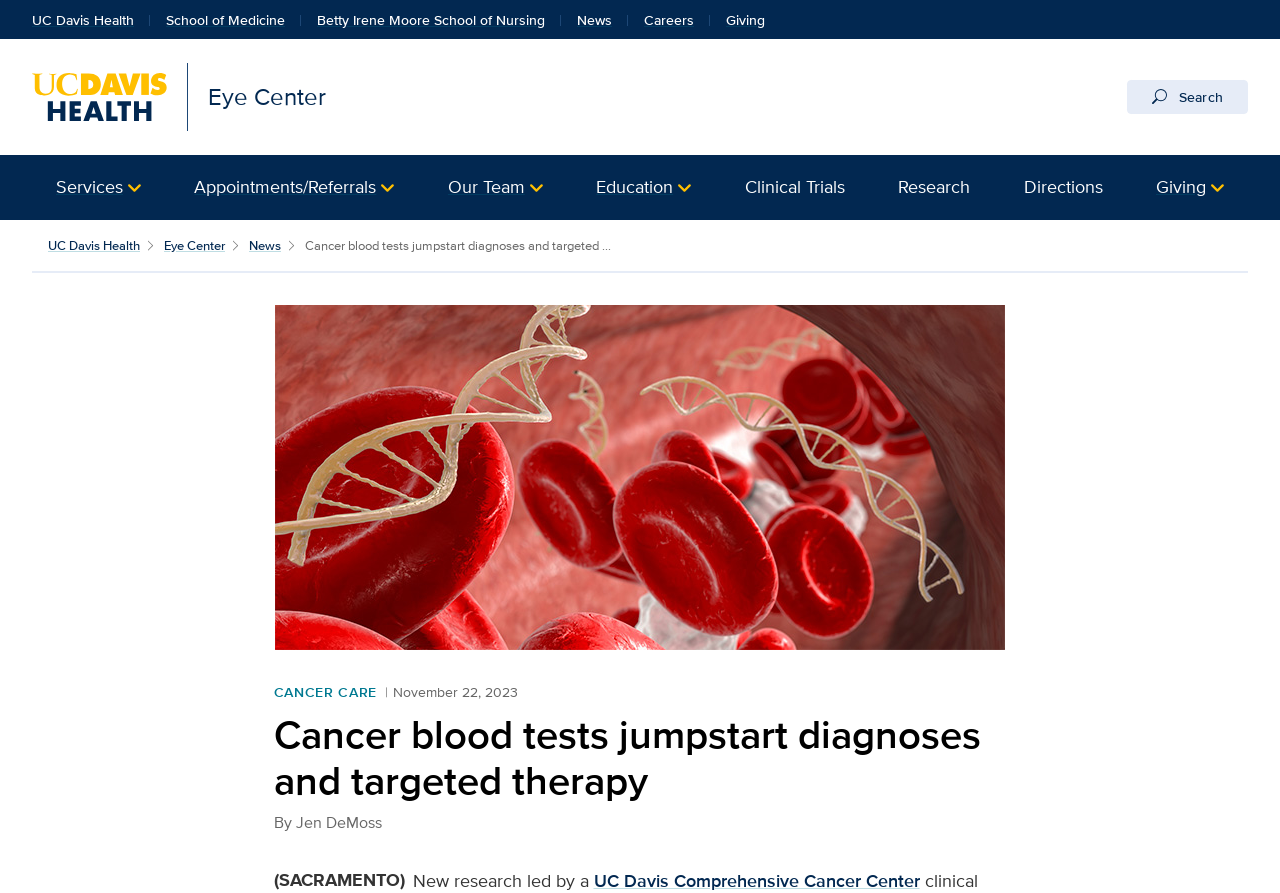Give the bounding box coordinates for the element described by: "UC Davis Health".

[0.038, 0.264, 0.109, 0.285]